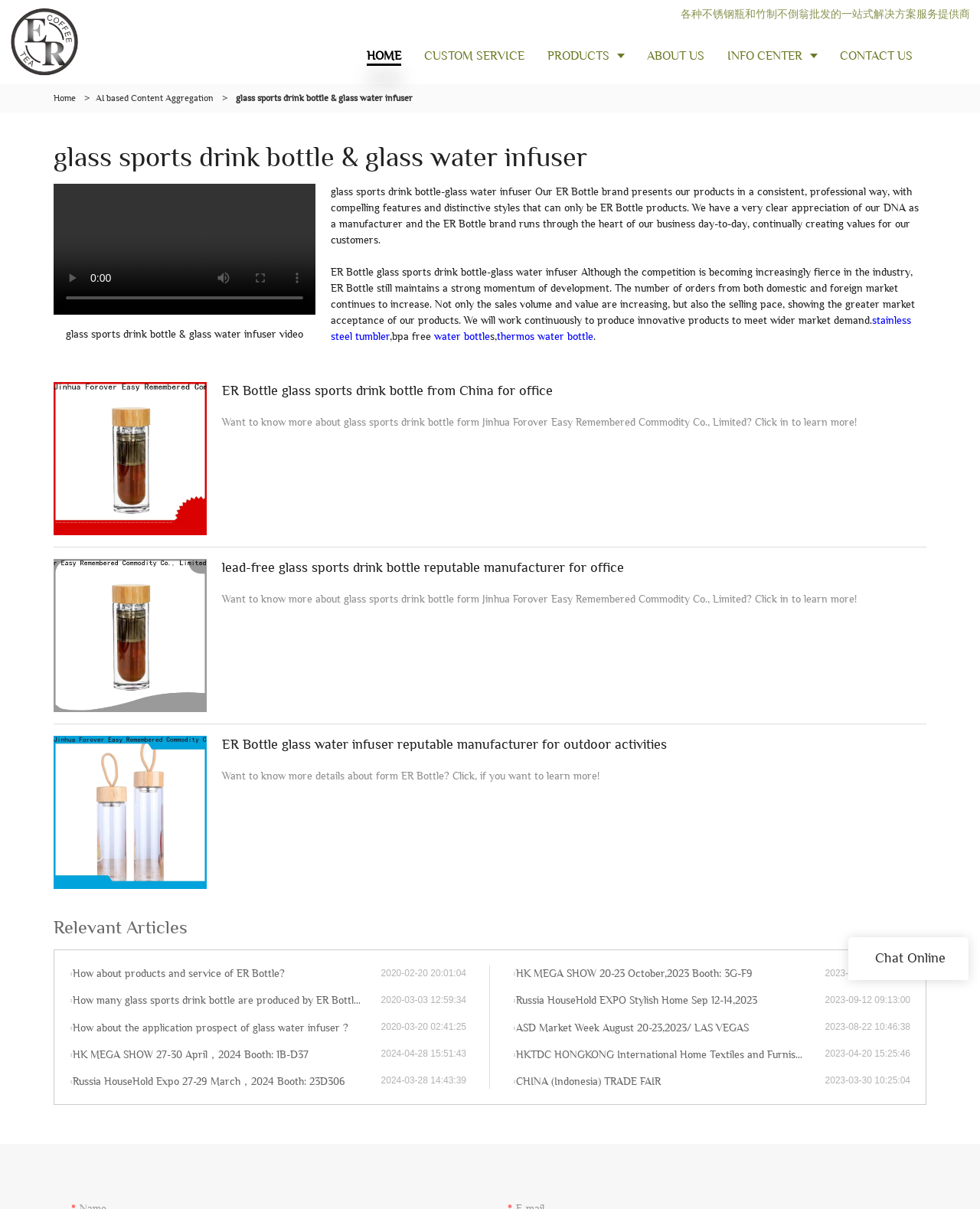Determine the bounding box coordinates of the clickable element necessary to fulfill the instruction: "Click Chat Online". Provide the coordinates as four float numbers within the 0 to 1 range, i.e., [left, top, right, bottom].

[0.893, 0.787, 0.965, 0.799]